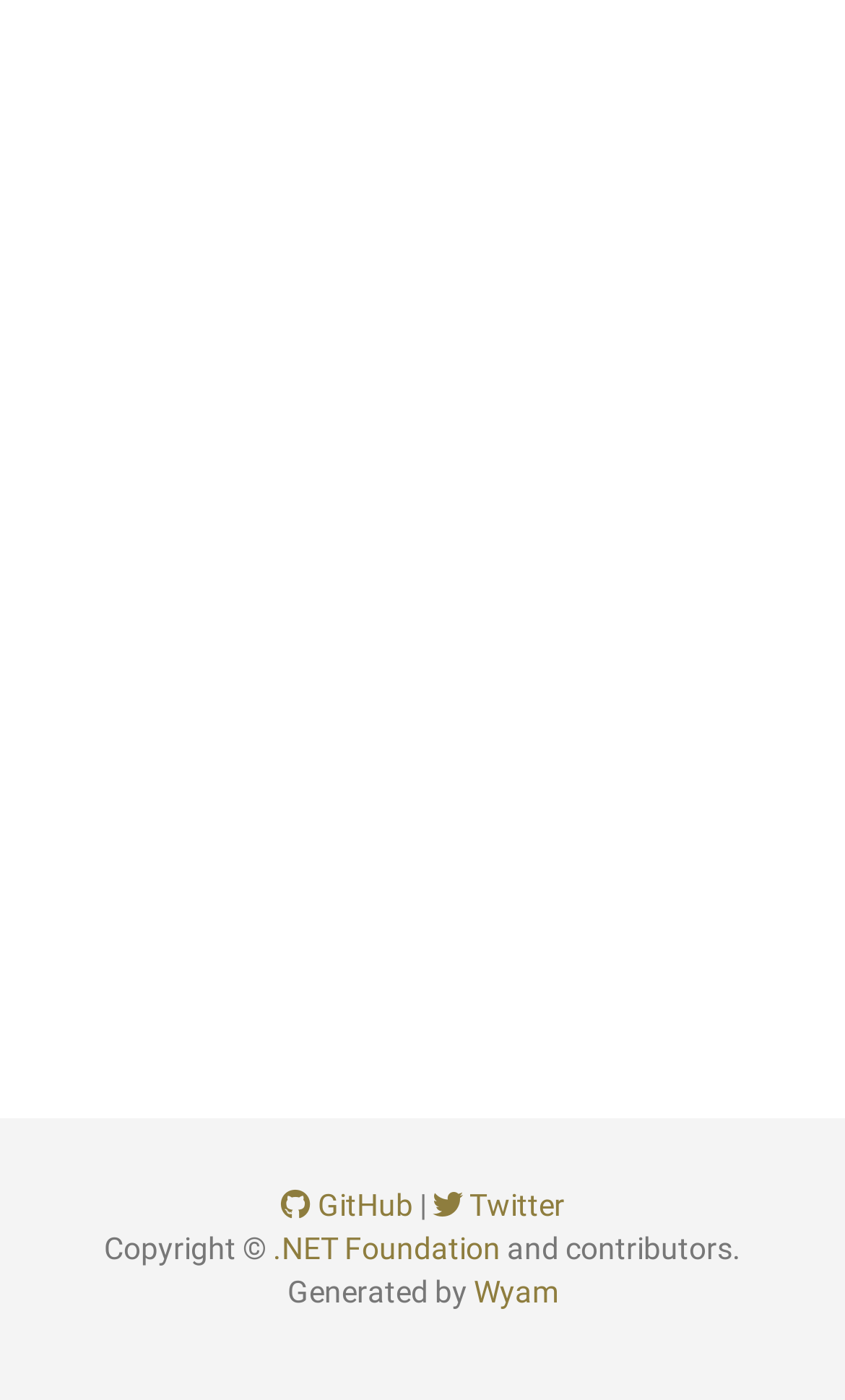Analyze the image and give a detailed response to the question:
What is the name of the generator tool?

The name of the generator tool is mentioned in the text 'Generated by Wyam' which is located at the bottom of the webpage, indicating that the website was generated using this tool.